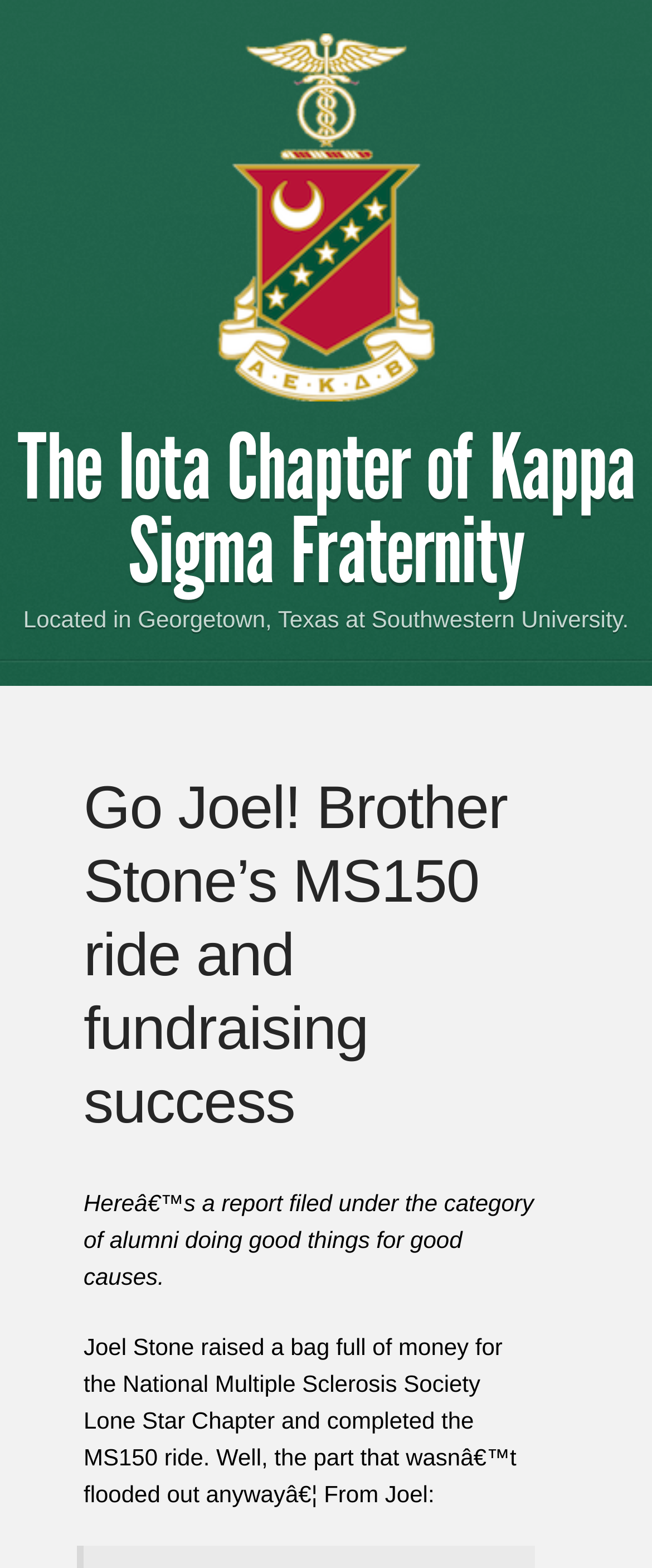Where is the fraternity located?
Provide an in-depth and detailed answer to the question.

The location of the fraternity can be found in the heading element that states 'Located in Georgetown, Texas at Southwestern University'.